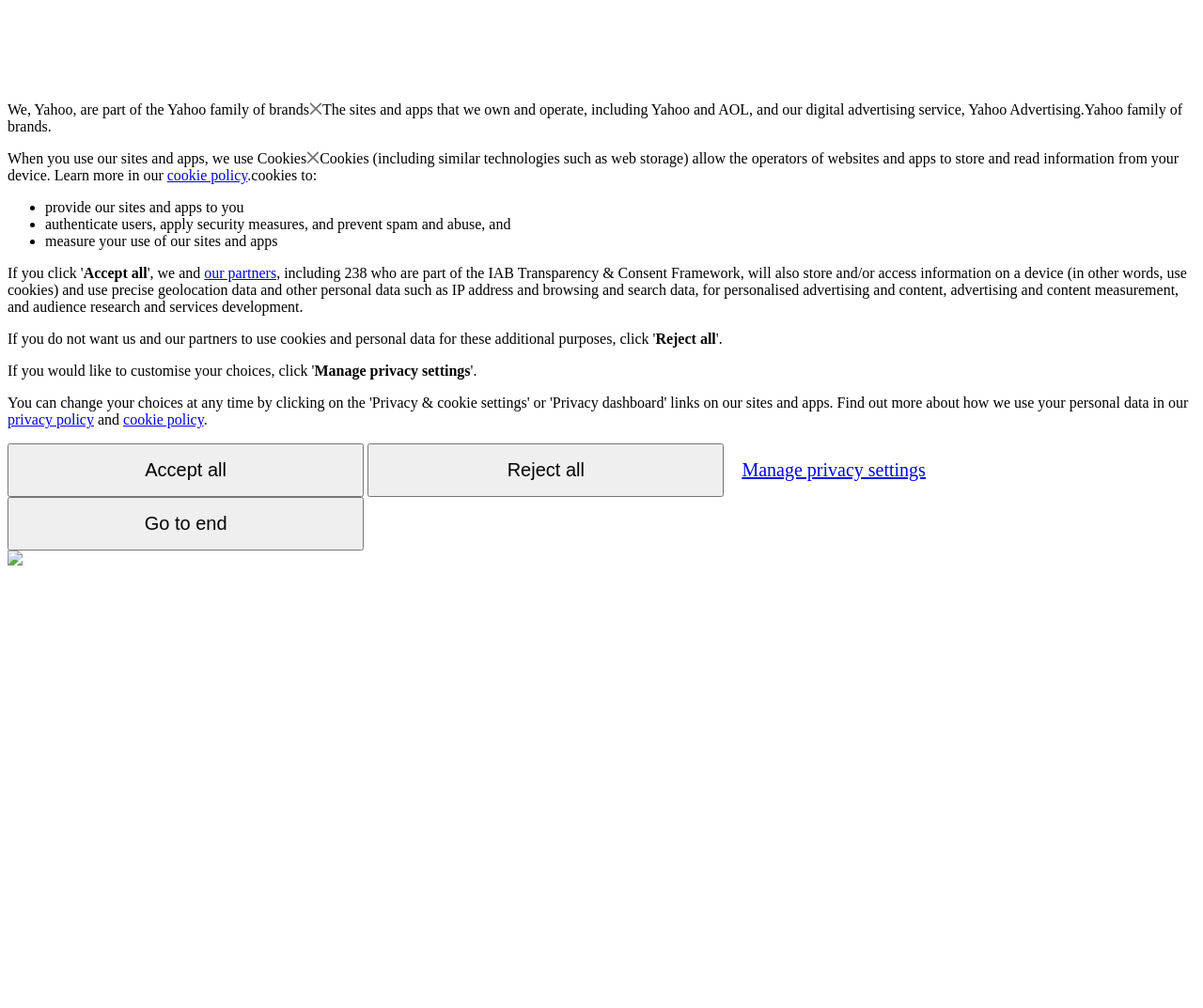Please specify the bounding box coordinates in the format (top-left x, top-left y, bottom-right x, bottom-right y), with values ranging from 0 to 1. Identify the bounding box for the UI component described as follows: Go to end

[0.006, 0.493, 0.302, 0.546]